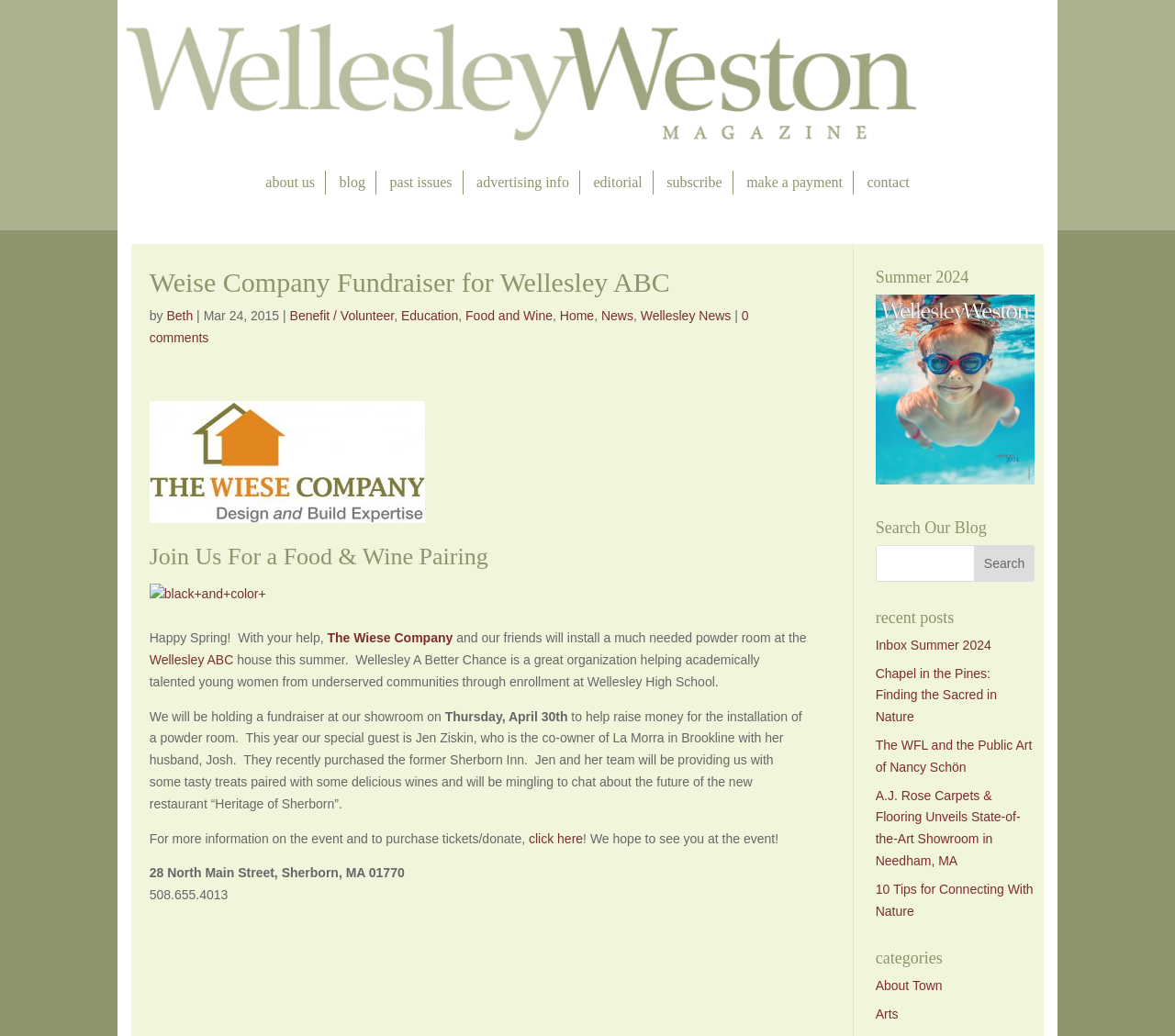Summarize the webpage comprehensively, mentioning all visible components.

The webpage is about a fundraiser event organized by The Wiese Company for Wellesley ABC, a non-profit organization that helps academically talented young women from underserved communities. The event is a food and wine pairing, and it will take place on Thursday, April 30th, at the company's showroom.

At the top of the page, there is a navigation menu with links to different sections of the website, including "about us", "blog", "past issues", and "contact". Below the navigation menu, there is a search bar that allows users to search the blog.

The main content of the page is an article about the fundraiser event. The article is divided into several sections, each with a heading. The first section introduces the event and its purpose, which is to raise money for the installation of a powder room at Wellesley ABC's house. The second section provides more information about the event, including the date, time, and location.

There are several links and images throughout the article. One of the links is to a page where users can purchase tickets or donate to the event. There are also images of the business logo and a black and color logo.

On the right side of the page, there are several sections, including a heading that says "Summer 2024", a search bar, and a list of recent posts. The recent posts section includes links to several articles, including "Inbox Summer 2024", "Chapel in the Pines: Finding the Sacred in Nature", and "The WFL and the Public Art of Nancy Schön". Below the recent posts section, there is a list of categories, including "About Town", "Arts", and "Being green".

At the bottom of the page, there is contact information, including an address, phone number, and email address.